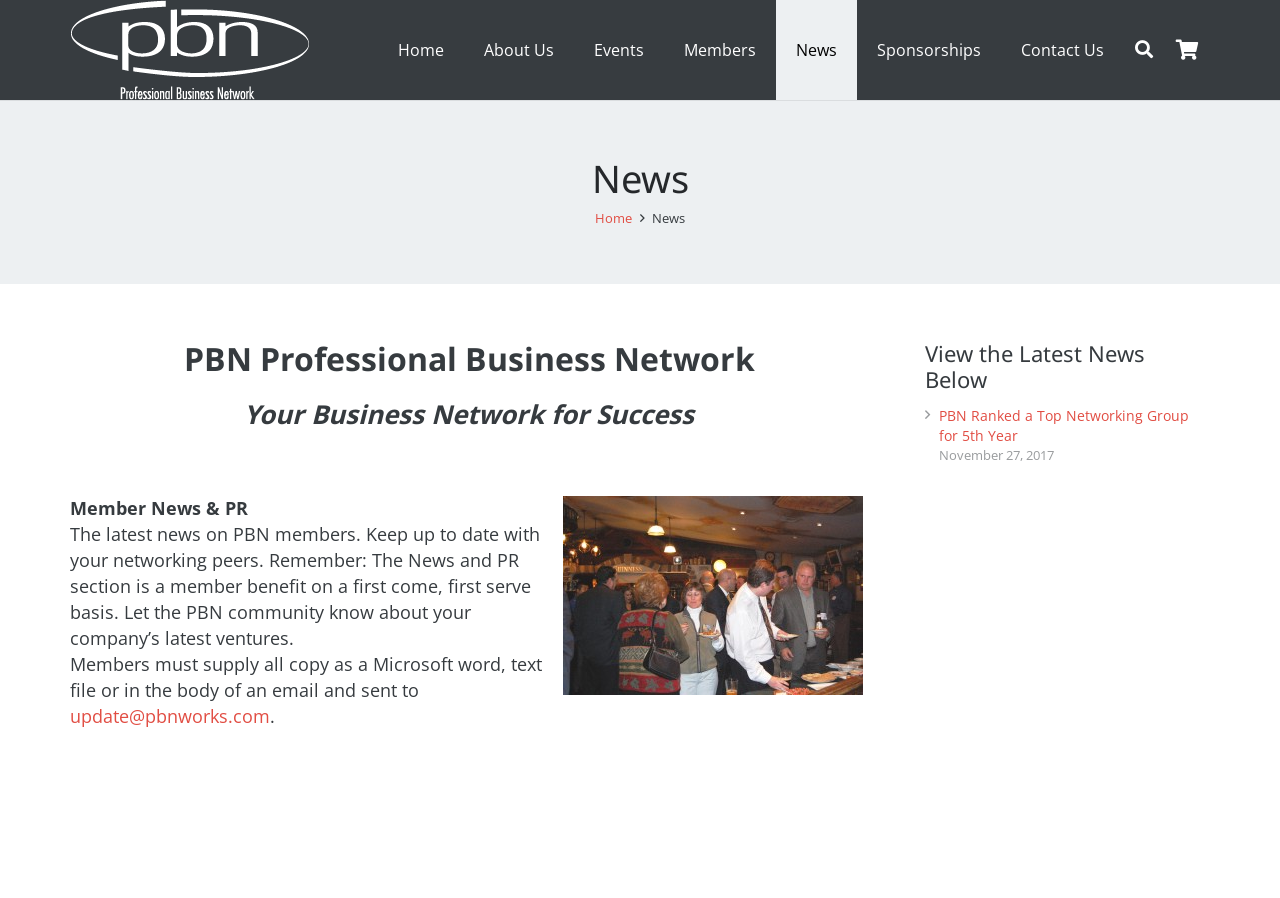Please analyze the image and provide a thorough answer to the question:
How many links are in the top navigation menu?

The top navigation menu contains links to 'Home', 'About Us', 'Events', 'Members', 'News', 'Sponsorships', and 'Contact Us', which totals 7 links.